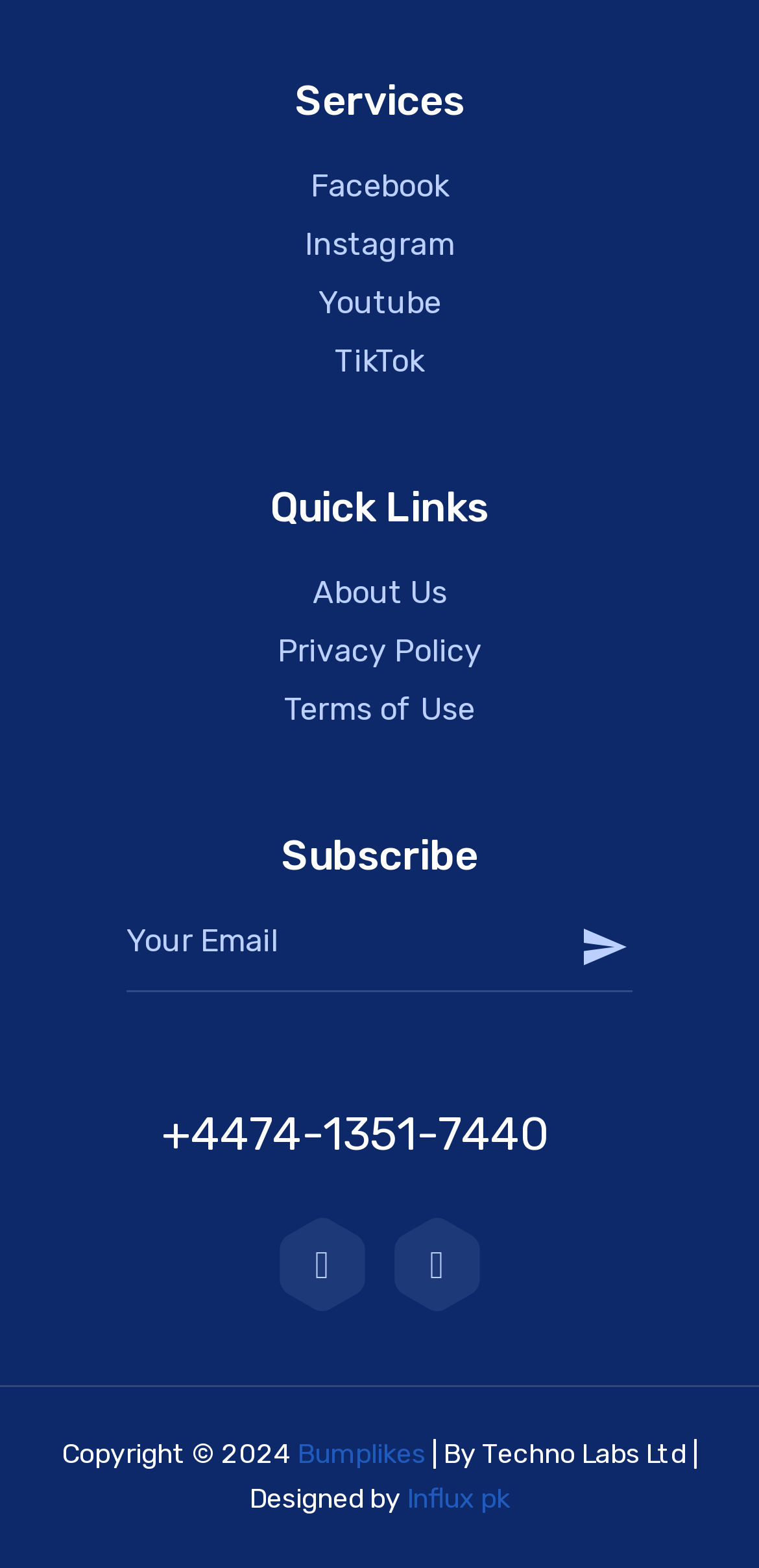What is the first social media platform listed?
Please provide a full and detailed response to the question.

The first social media platform listed is Facebook, which is indicated by the link element with the text 'Facebook' and bounding box coordinates [0.409, 0.101, 0.591, 0.138].